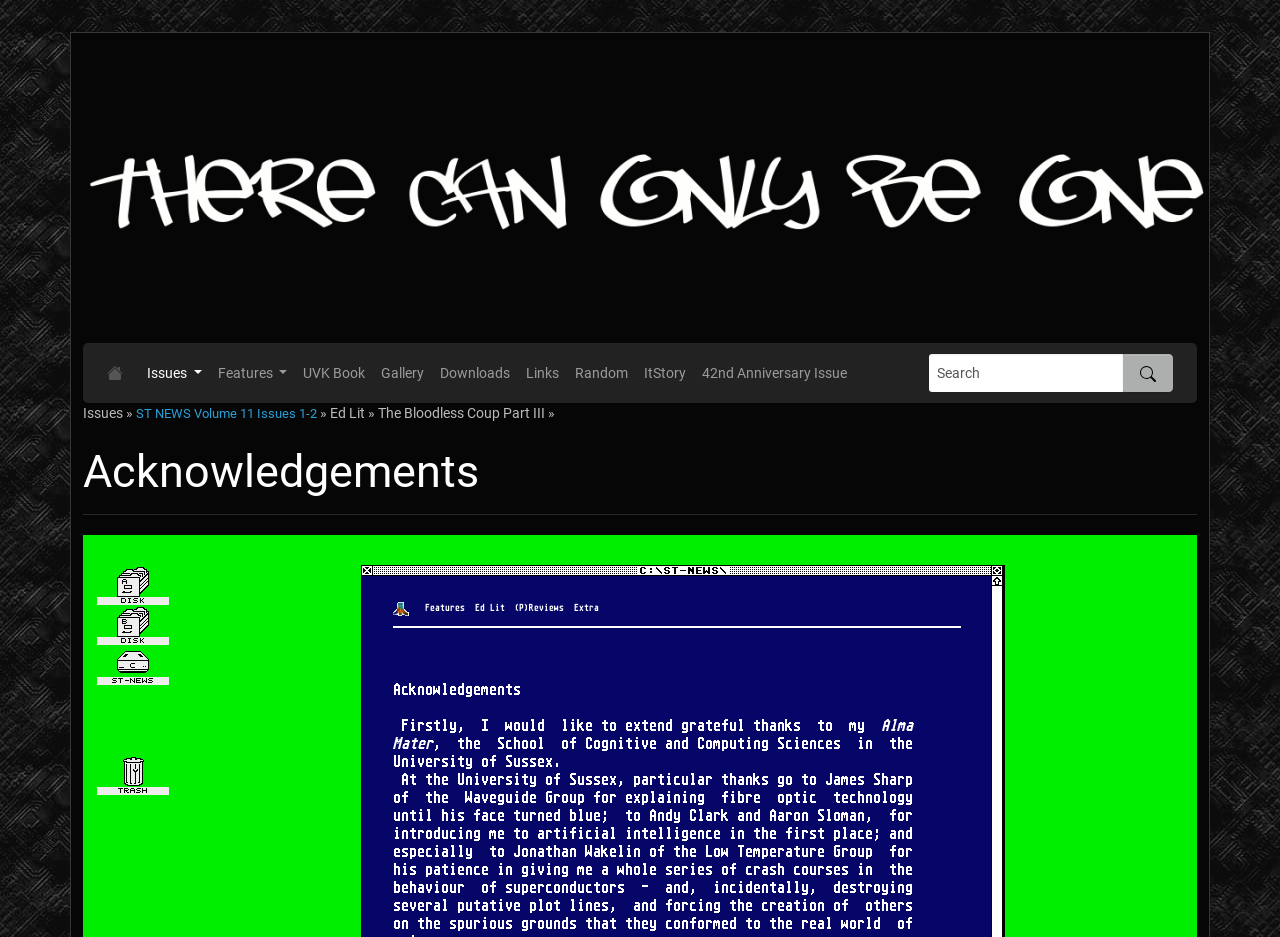How many links are there in the main navigation menu?
Provide a concise answer using a single word or phrase based on the image.

7